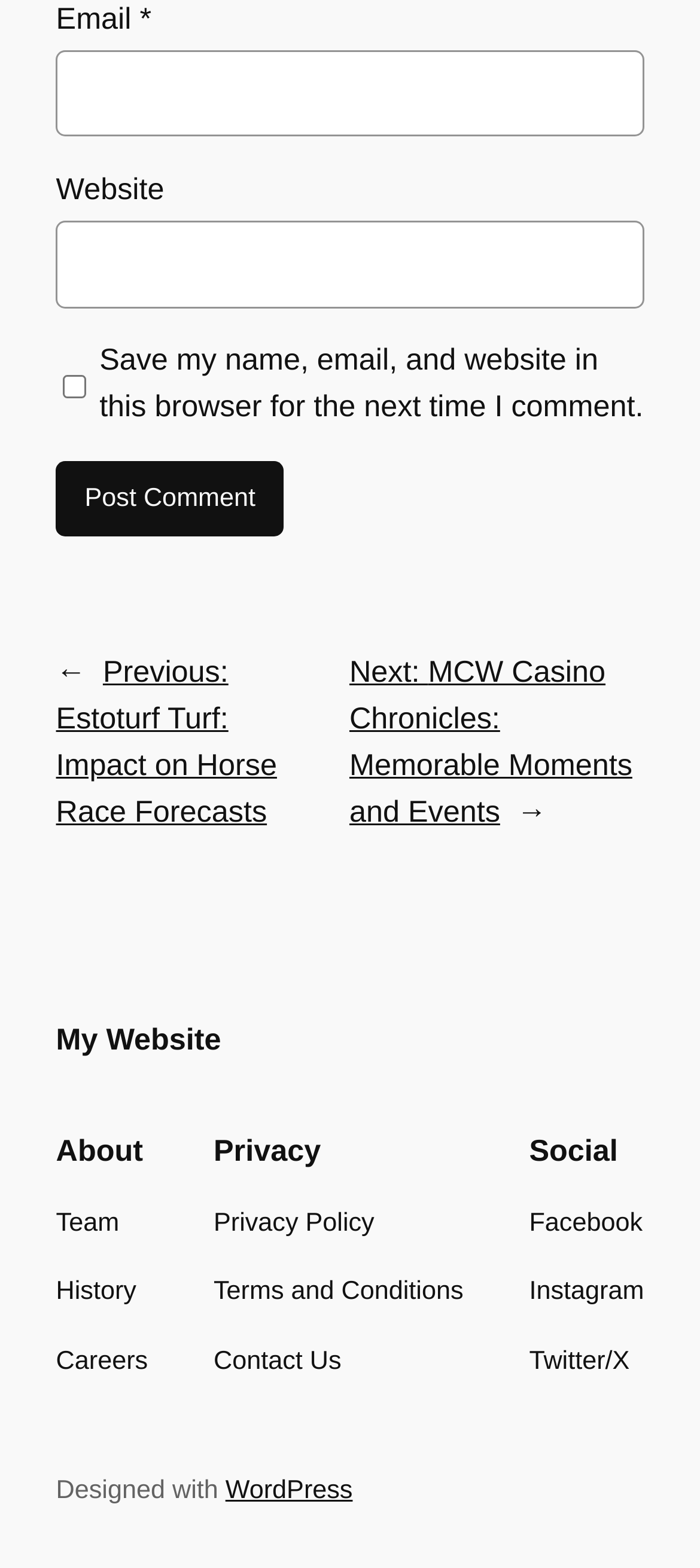Provide the bounding box coordinates of the HTML element this sentence describes: "Contact Us".

[0.305, 0.855, 0.488, 0.881]